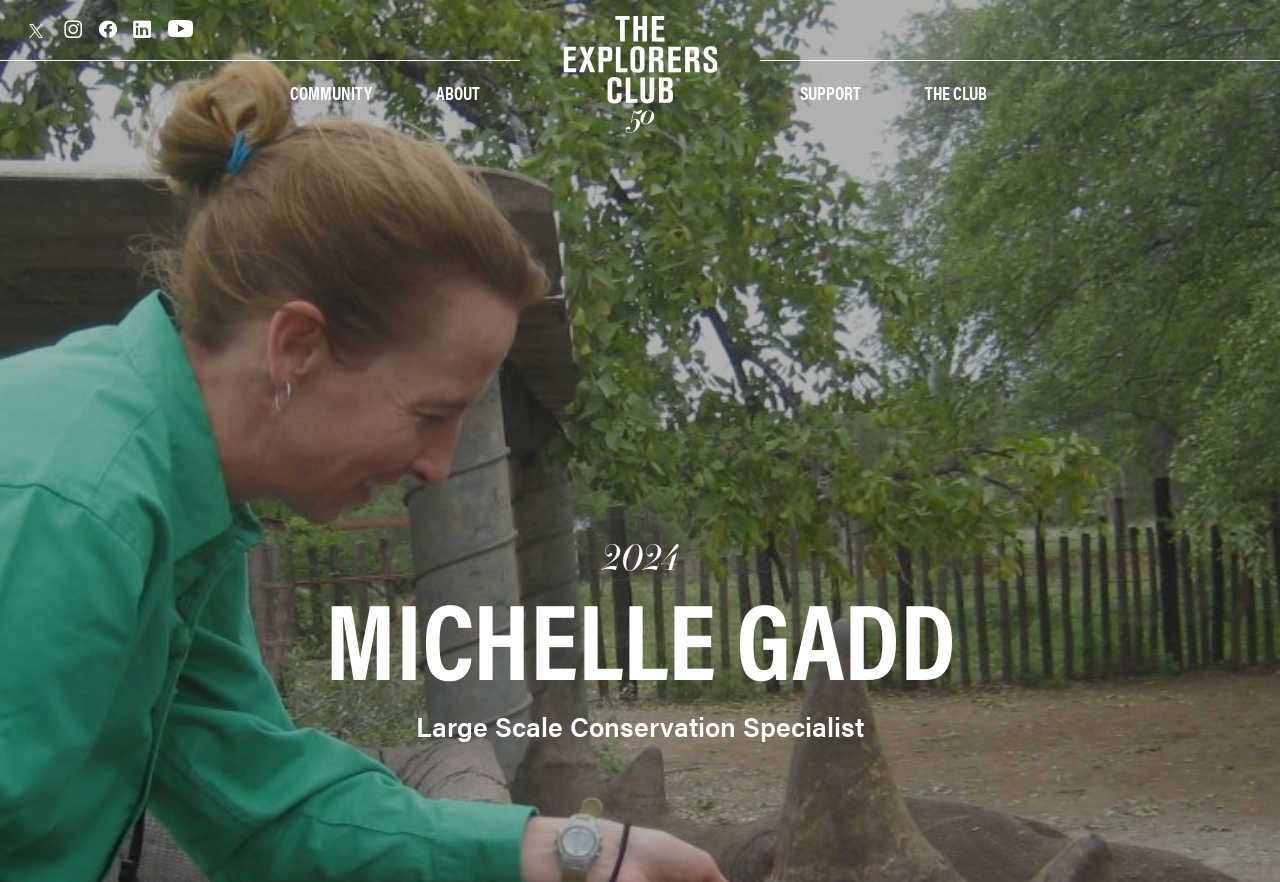Describe all the visual and textual components of the webpage comprehensively.

The webpage is about Michelle Gadd, an honoree of The Explorers Club 50, featuring fifty people changing the world that the world needs to know about. 

At the top left, there is a logo of The Explorers Club, accompanied by two small images. Below the logo, there are five social media links, including Twitter, Instagram, Facebook, LinkedIn, and Youtube, aligned horizontally. 

On the top navigation bar, there are four main links: COMMUNITY, ABOUT, SUPPORT, and THE CLUB, spaced evenly apart. 

Below the navigation bar, there is a large header section that takes up most of the page. It features a heading with Michelle Gadd's name in large font, followed by a subheading that describes her as a Large Scale Conservation Specialist. 

On the right side of the header section, there is a small text "2024" that appears to be a year or a date.